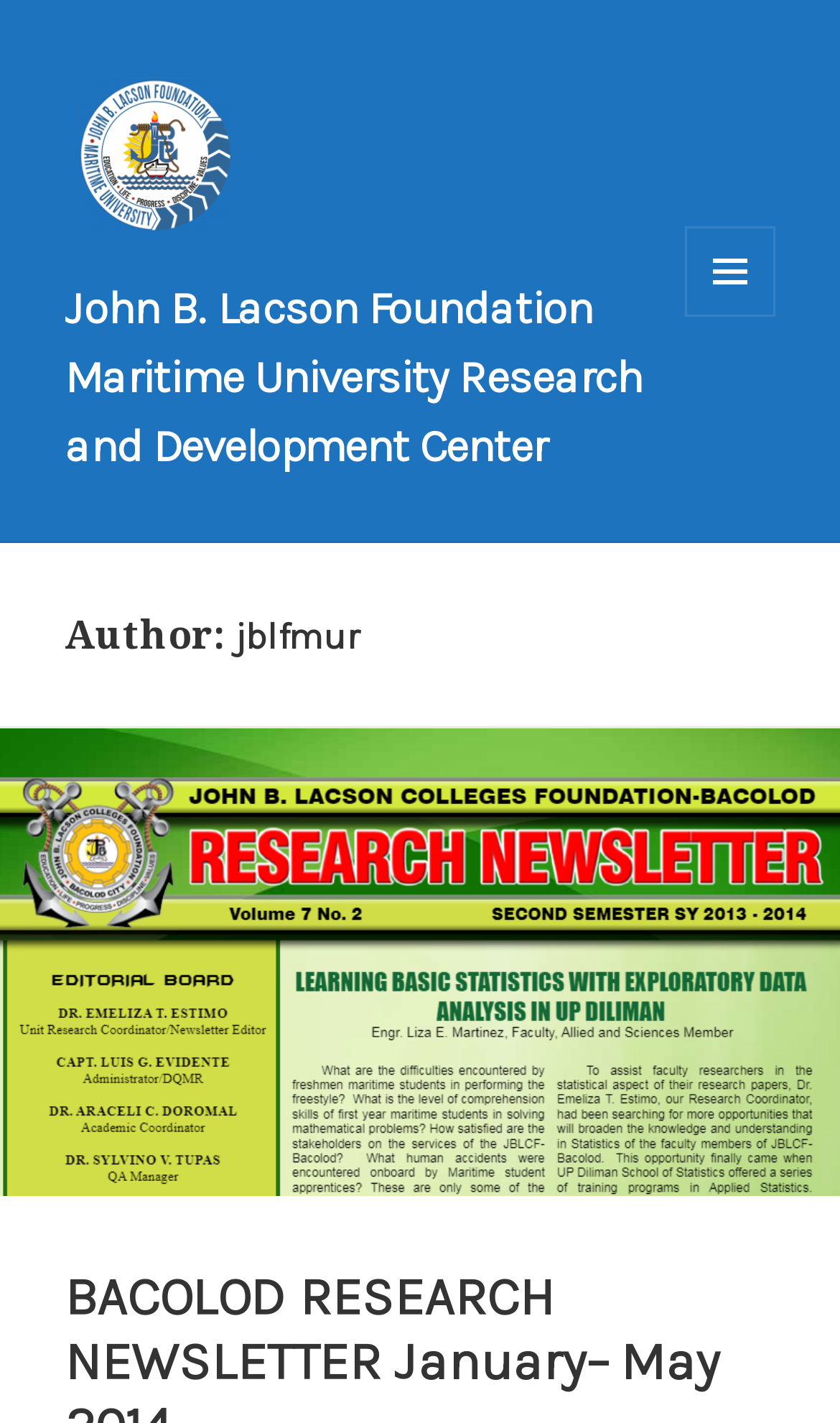Please find the bounding box for the following UI element description. Provide the coordinates in (top-left x, top-left y, bottom-right x, bottom-right y) format, with values between 0 and 1: Menu and widgets

[0.815, 0.159, 0.923, 0.222]